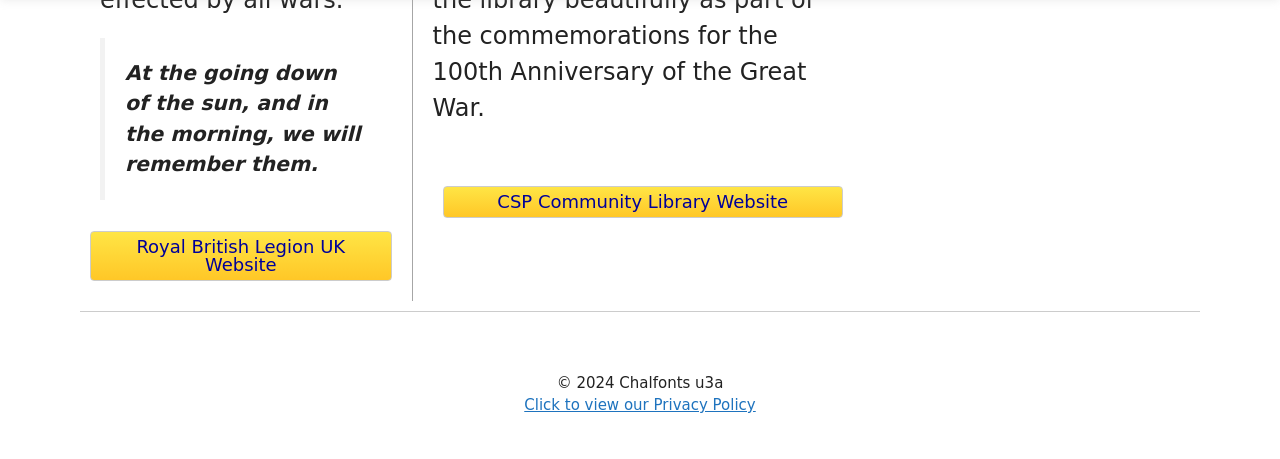Determine the bounding box coordinates in the format (top-left x, top-left y, bottom-right x, bottom-right y). Ensure all values are floating point numbers between 0 and 1. Identify the bounding box of the UI element described by: CSP Community Library Website

[0.346, 0.404, 0.658, 0.474]